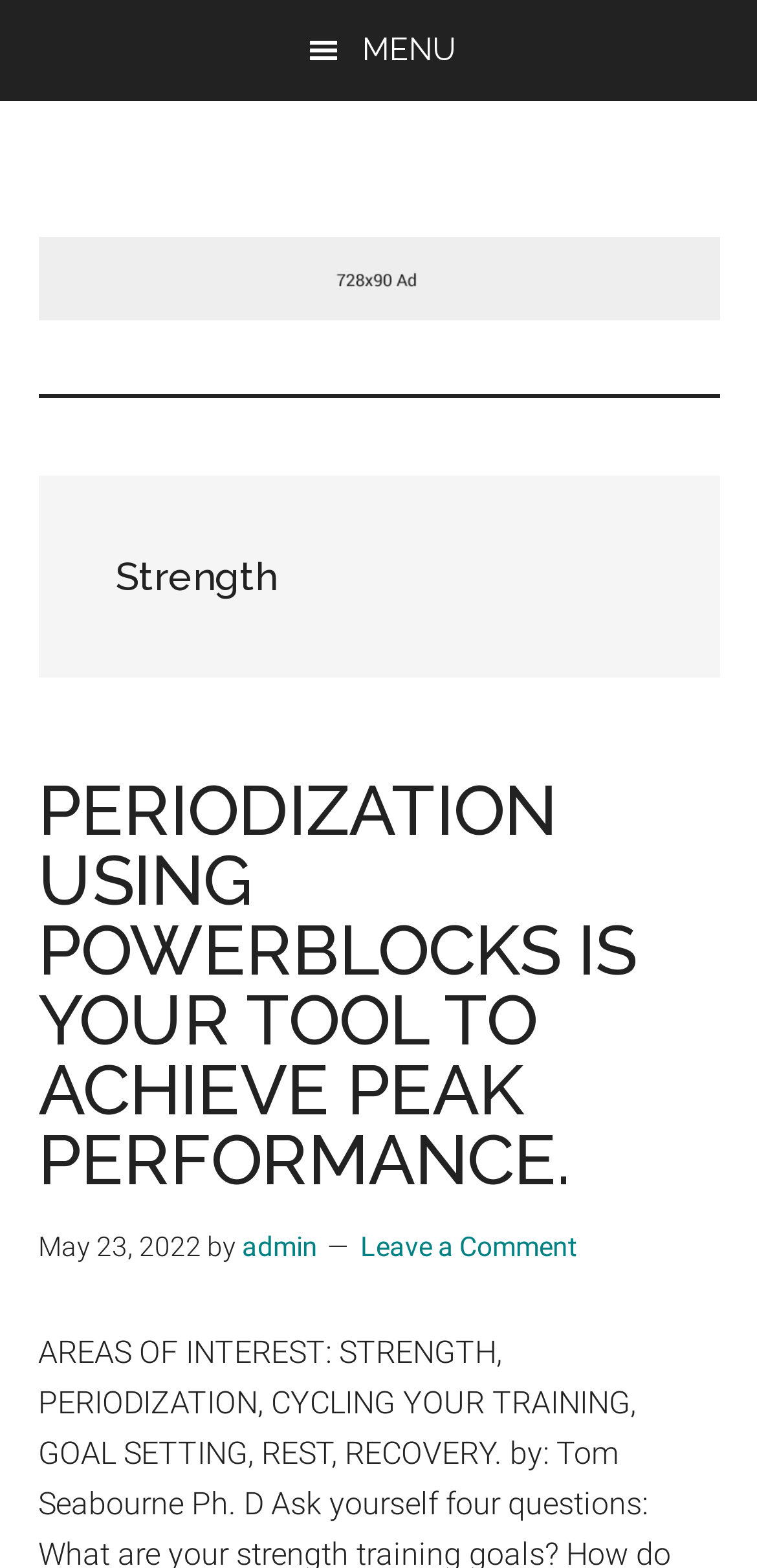Locate the bounding box of the UI element described in the following text: "Uncategorized".

None